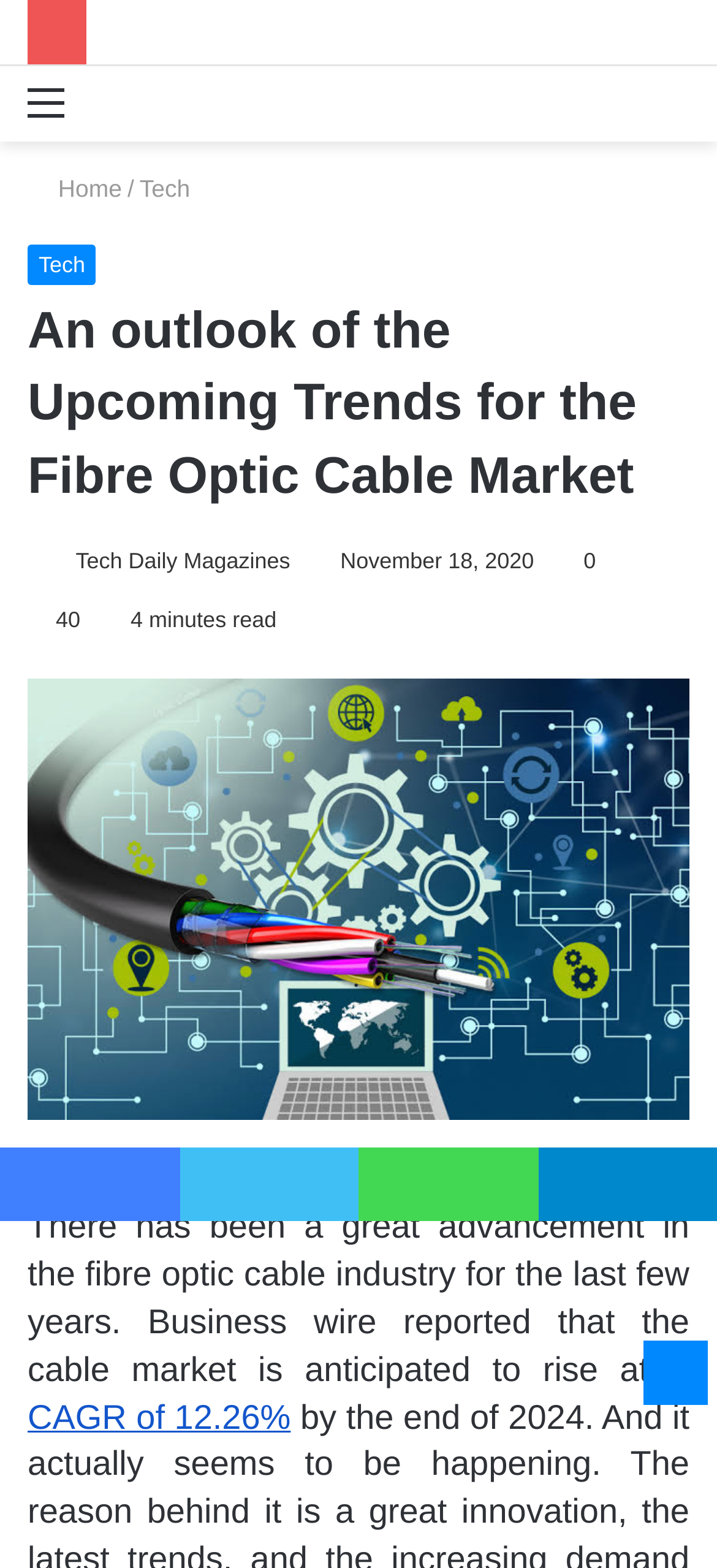Pinpoint the bounding box coordinates of the area that should be clicked to complete the following instruction: "Click on the 'Linkedin-in' icon". The coordinates must be given as four float numbers between 0 and 1, i.e., [left, top, right, bottom].

None